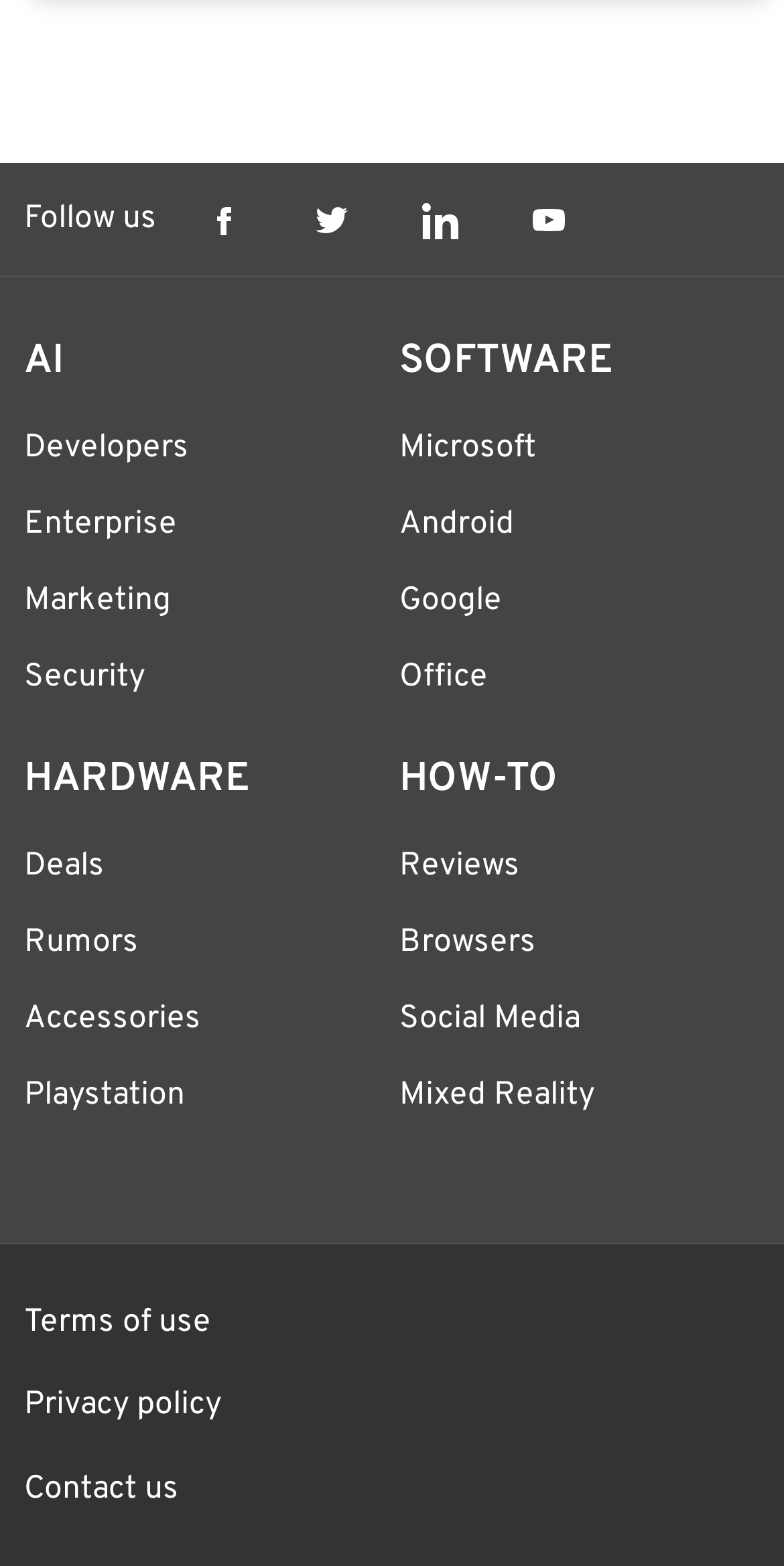Locate the bounding box coordinates of the clickable area needed to fulfill the instruction: "Visit the Microsoft page".

[0.509, 0.274, 0.684, 0.299]